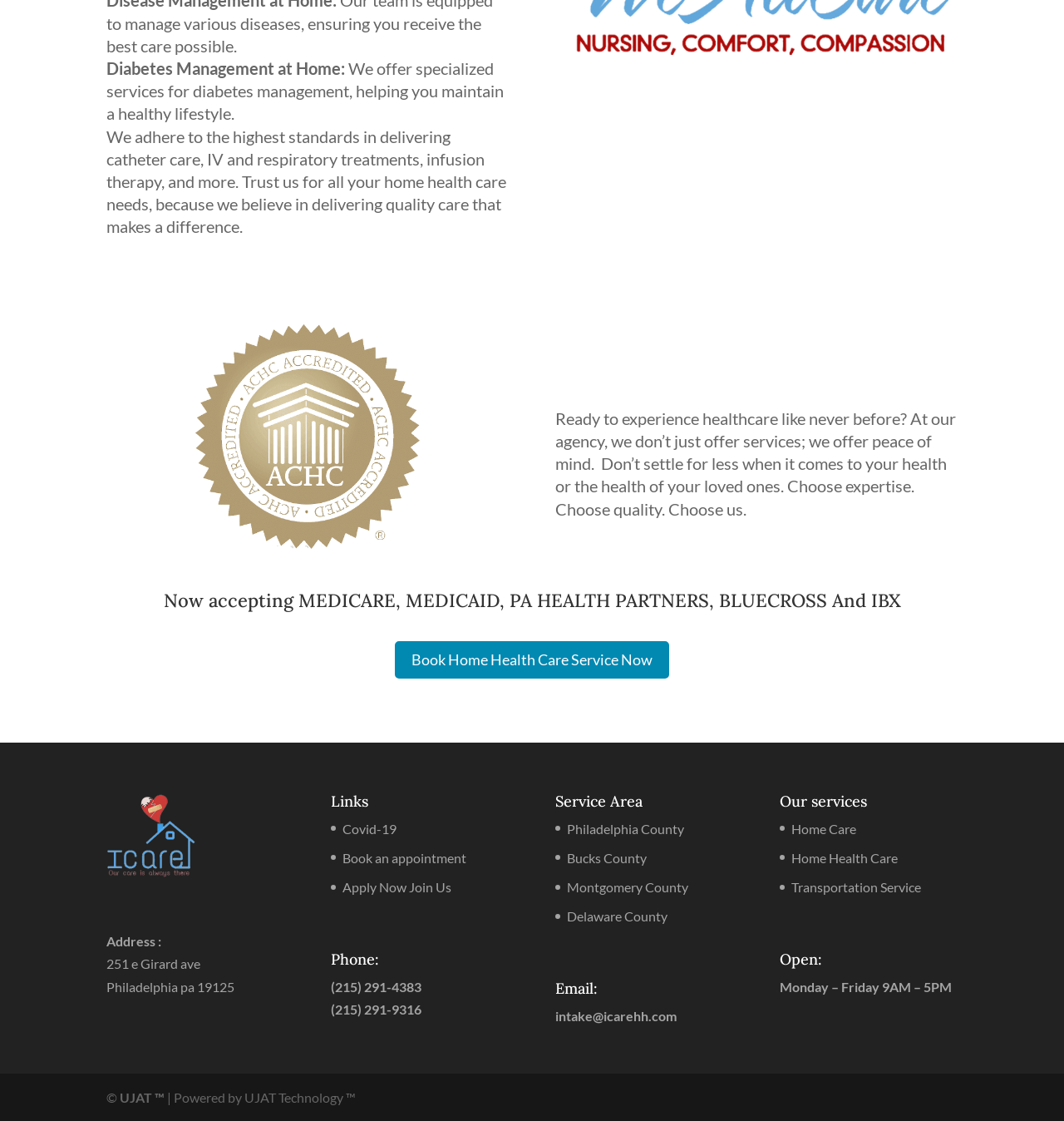Find the bounding box coordinates for the HTML element described as: "Covid-19". The coordinates should consist of four float values between 0 and 1, i.e., [left, top, right, bottom].

[0.322, 0.732, 0.373, 0.746]